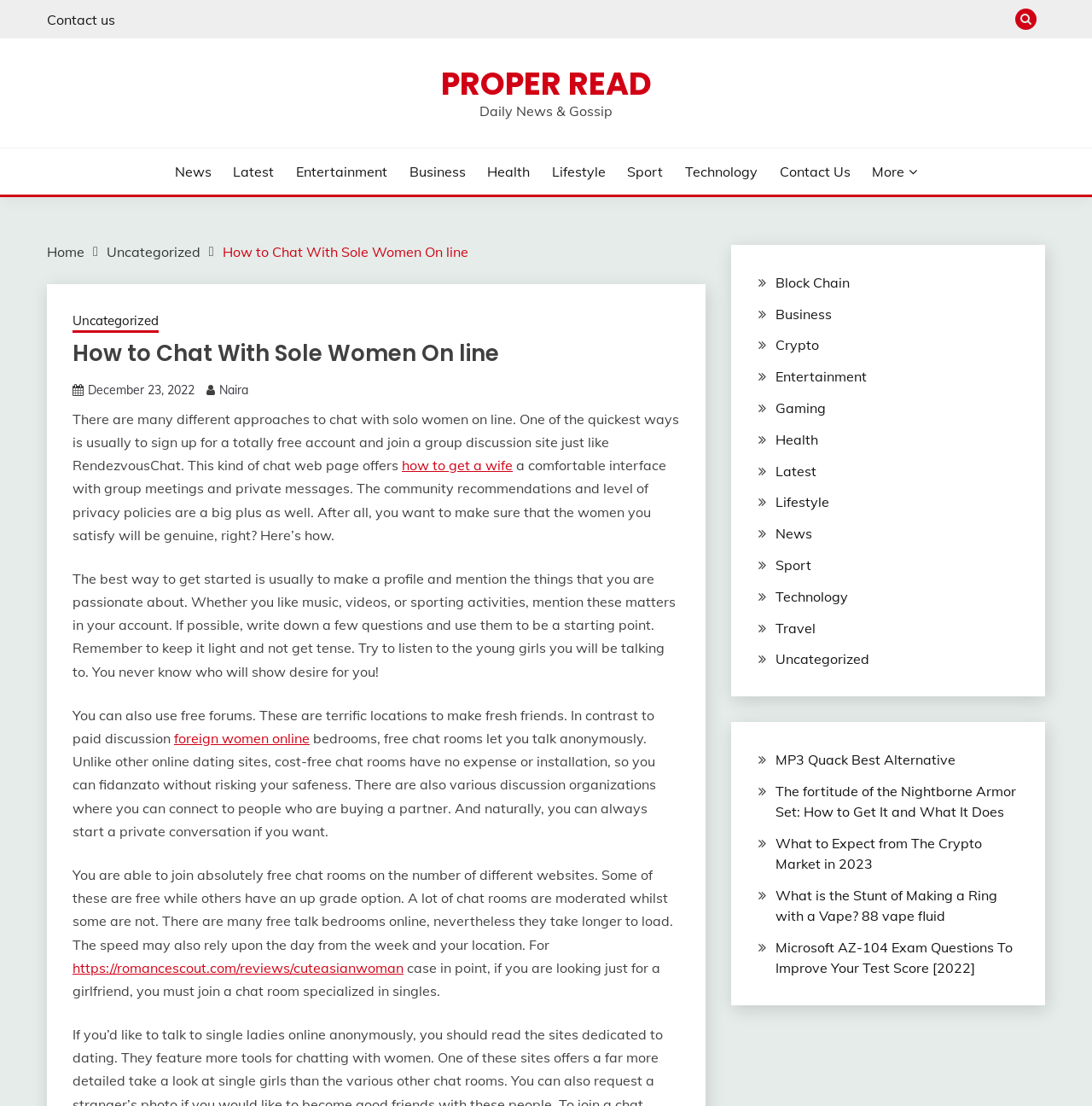Please reply with a single word or brief phrase to the question: 
What is the purpose of mentioning music, videos, and sports in the article?

To make a profile